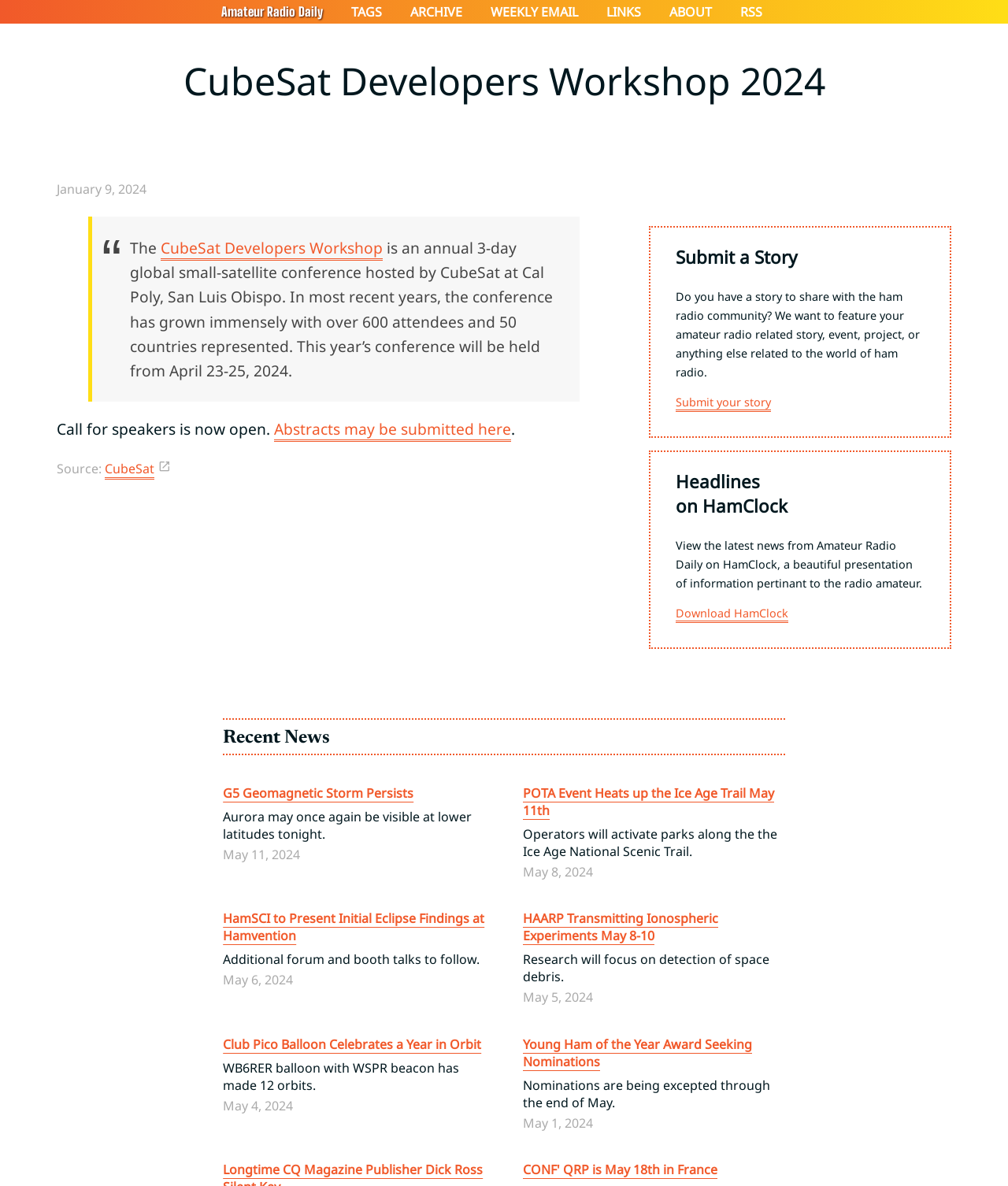Locate the bounding box coordinates for the element described below: "Weekly Email". The coordinates must be four float values between 0 and 1, formatted as [left, top, right, bottom].

[0.486, 0.003, 0.573, 0.017]